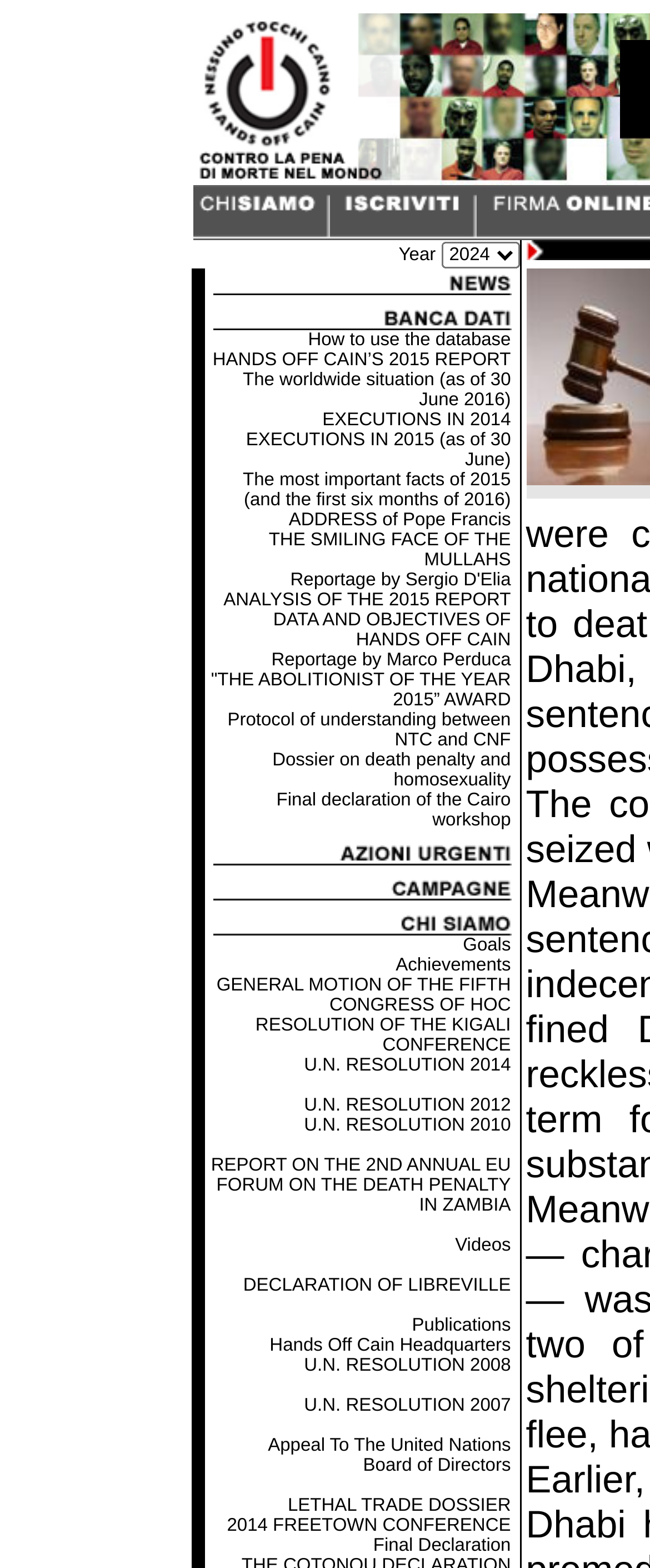Please specify the bounding box coordinates of the region to click in order to perform the following instruction: "Click the image at the top left corner".

[0.294, 0.009, 0.594, 0.118]